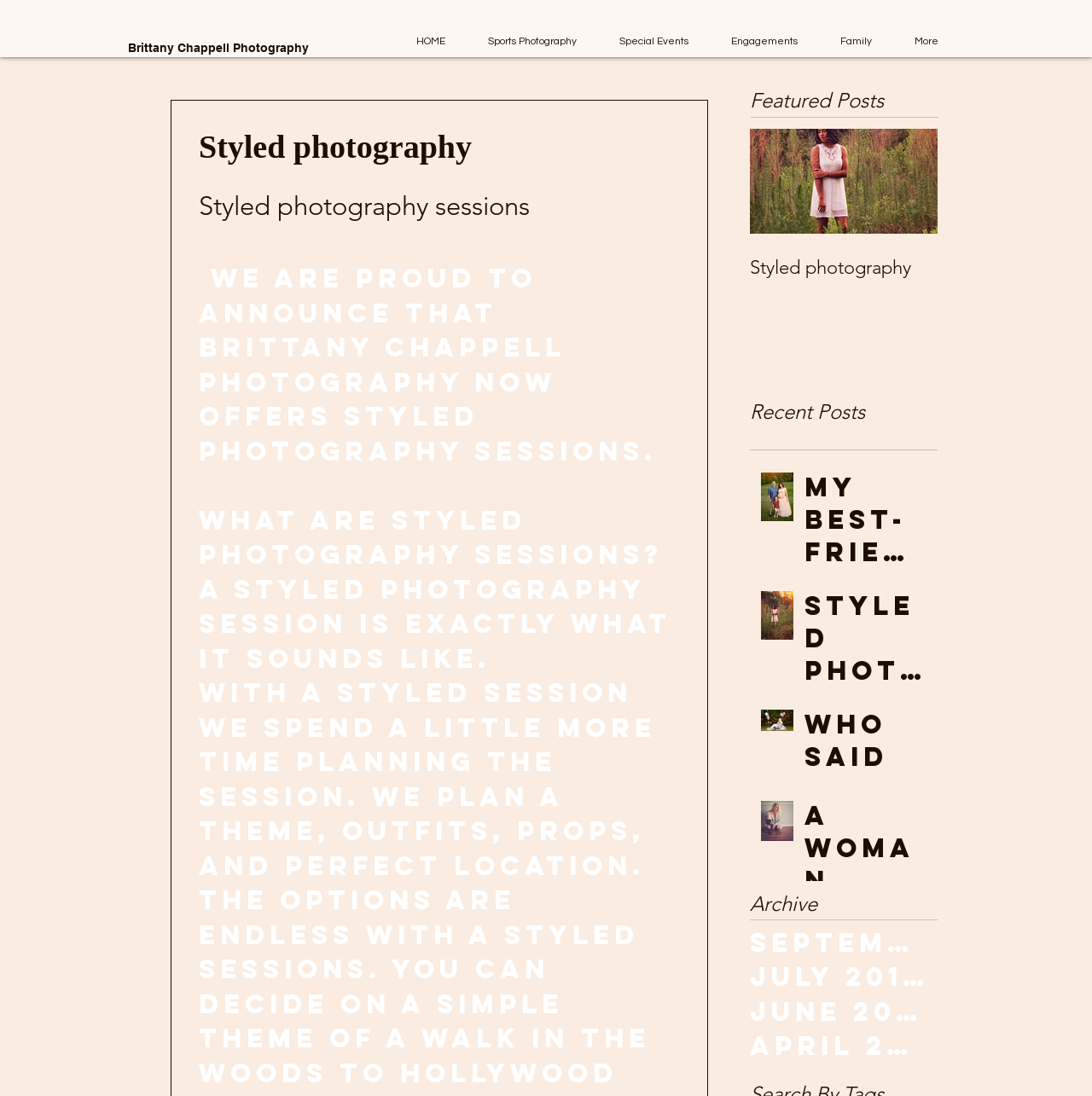Please analyze the image and provide a thorough answer to the question:
What is the purpose of a styled photography session?

According to the static text on the webpage, a styled photography session involves planning a theme, outfits, props, and a perfect location, which is mentioned in the description of what a styled photography session is.